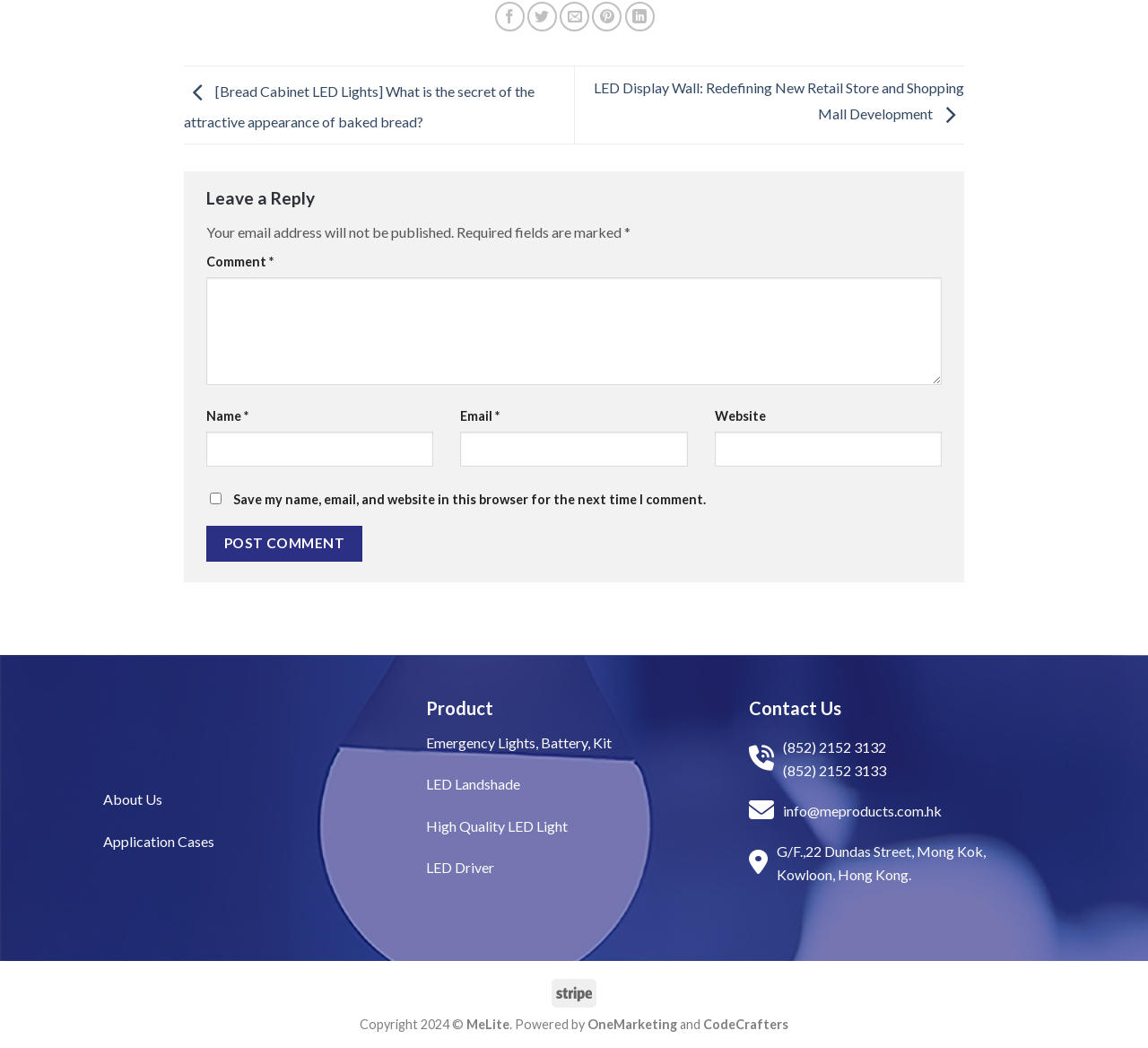Provide a brief response using a word or short phrase to this question:
What is the copyright information at the bottom?

Copyright 2024 MeLite